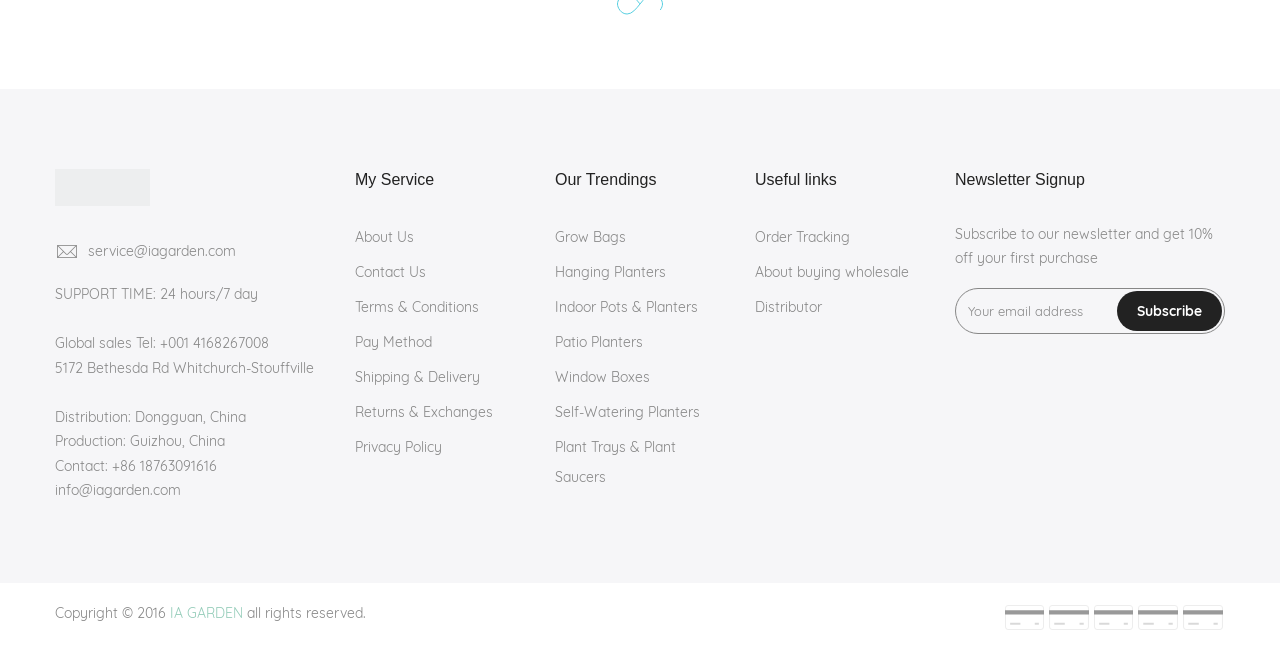Determine the bounding box coordinates of the section to be clicked to follow the instruction: "Click the 'About Us' link". The coordinates should be given as four float numbers between 0 and 1, formatted as [left, top, right, bottom].

[0.277, 0.35, 0.323, 0.377]